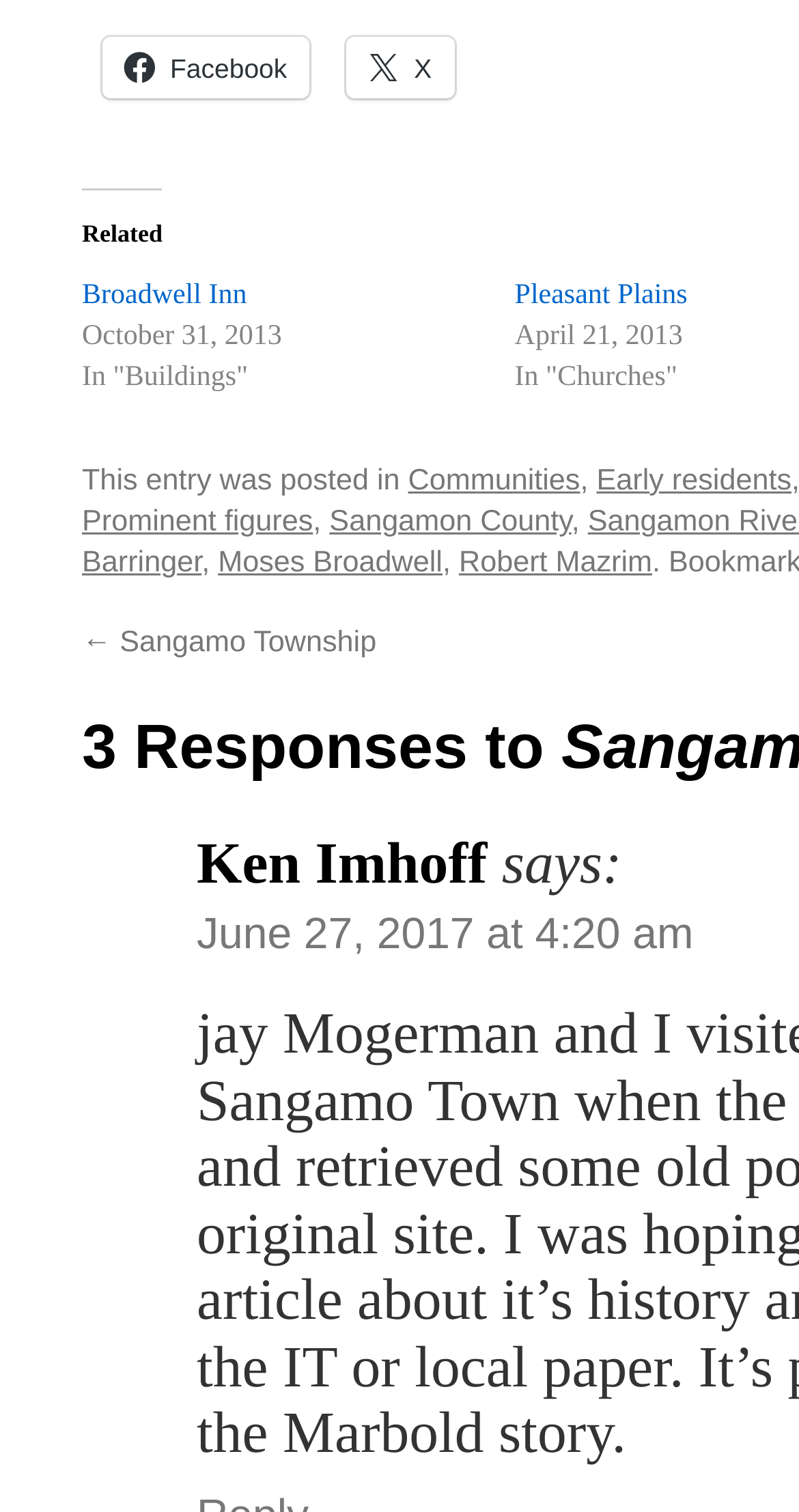Can you specify the bounding box coordinates for the region that should be clicked to fulfill this instruction: "Read 'How to arrange a garden house?'".

None